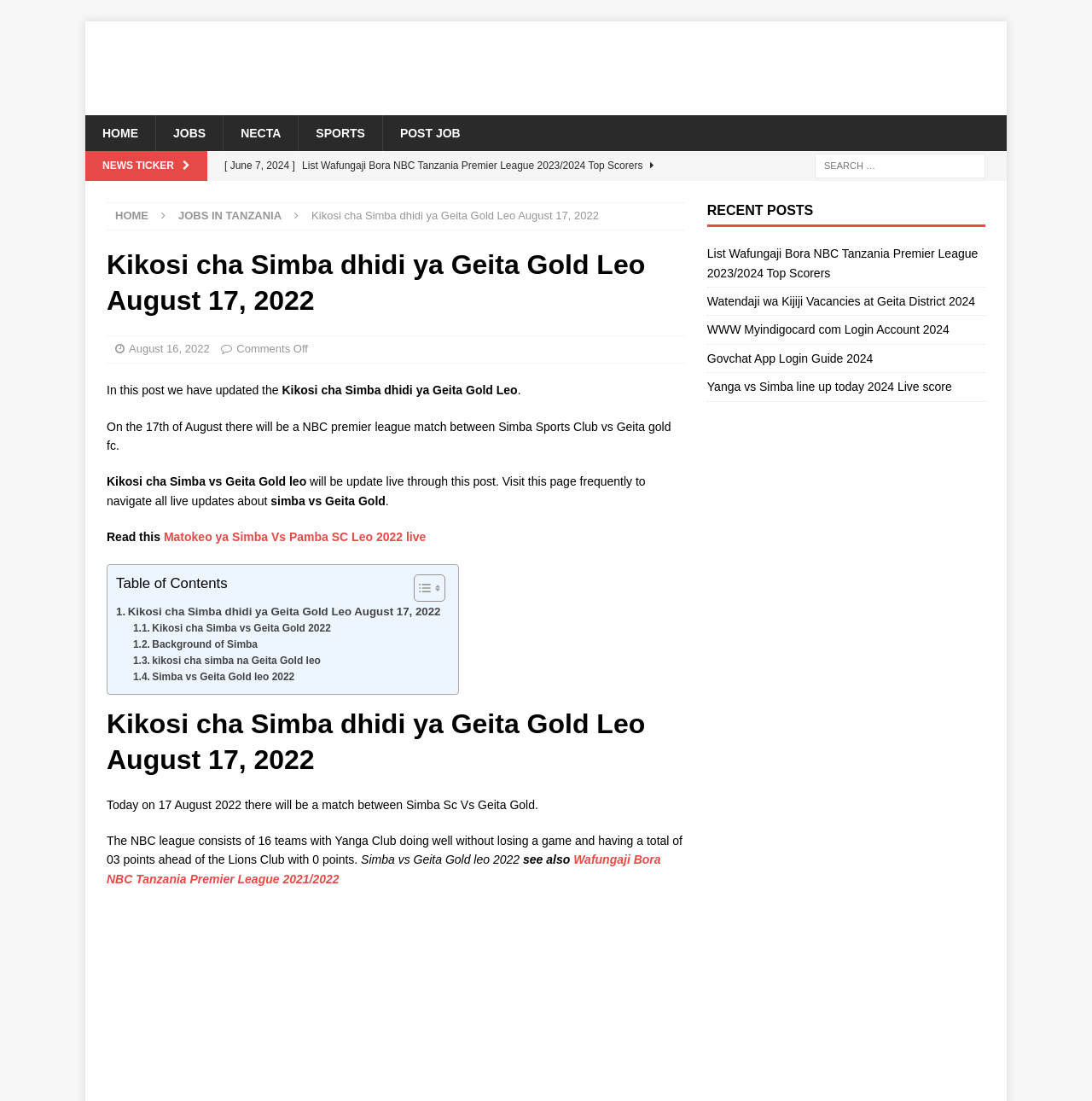Analyze the image and answer the question with as much detail as possible: 
What is the current position of Yanga Club in the NBC league?

The webpage mentions that Yanga Club is doing well without losing a game and has a total of 03 points ahead of the Lions Club with 0 points, indicating their current position in the league.